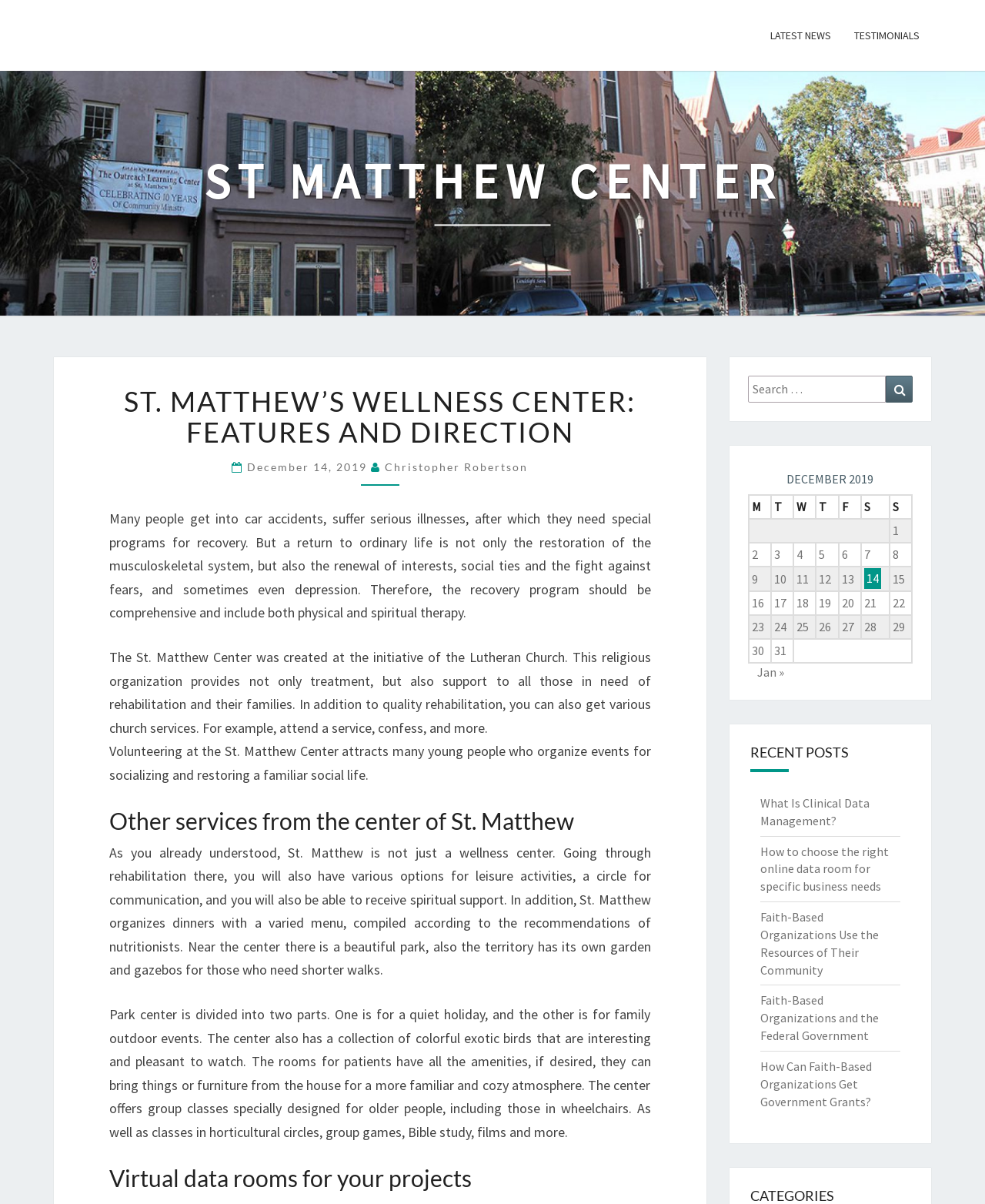Using the element description: "What Is Clinical Data Management?", determine the bounding box coordinates for the specified UI element. The coordinates should be four float numbers between 0 and 1, [left, top, right, bottom].

[0.771, 0.66, 0.882, 0.688]